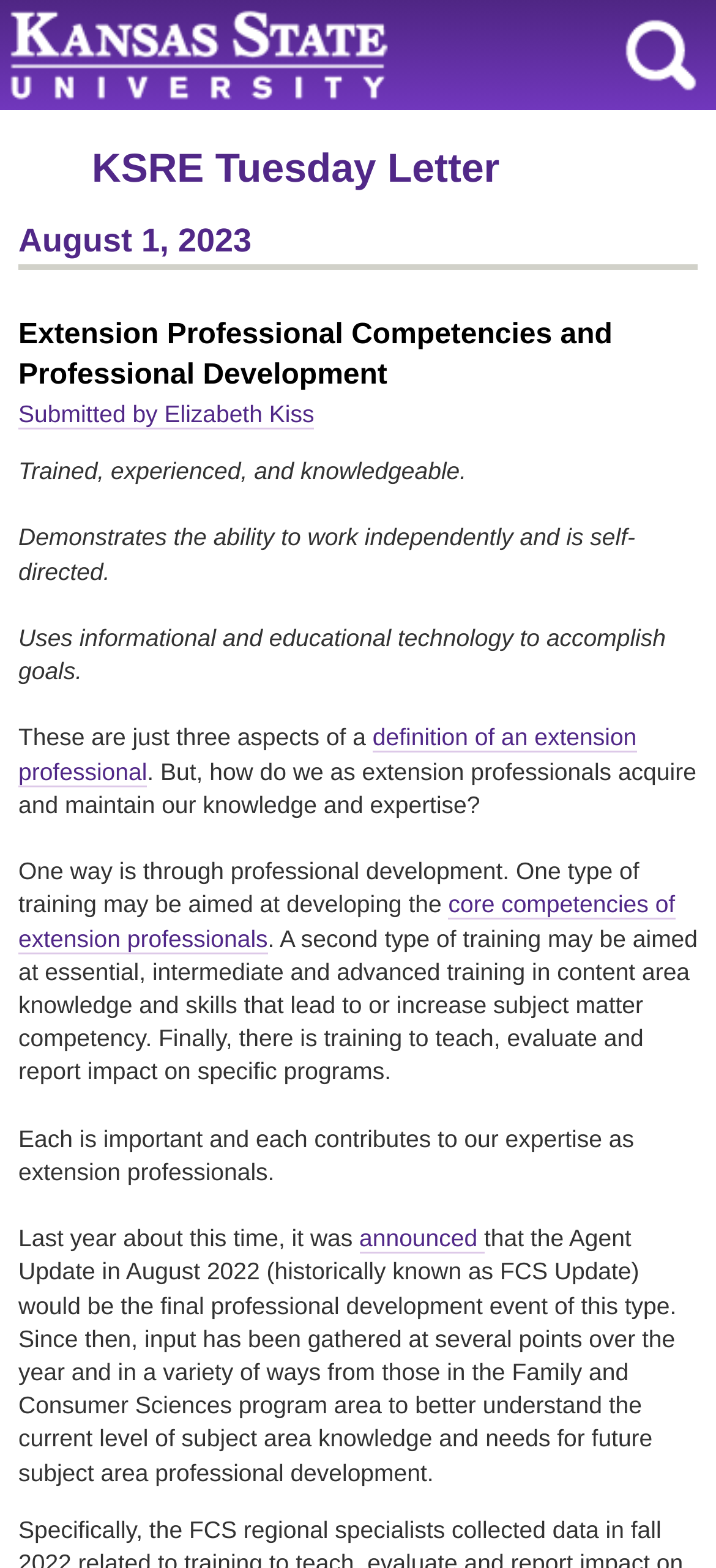What is the name of the university mentioned?
We need a detailed and meticulous answer to the question.

The answer can be found in the heading element with the text 'Kansas State University' which is located at the top of the webpage.